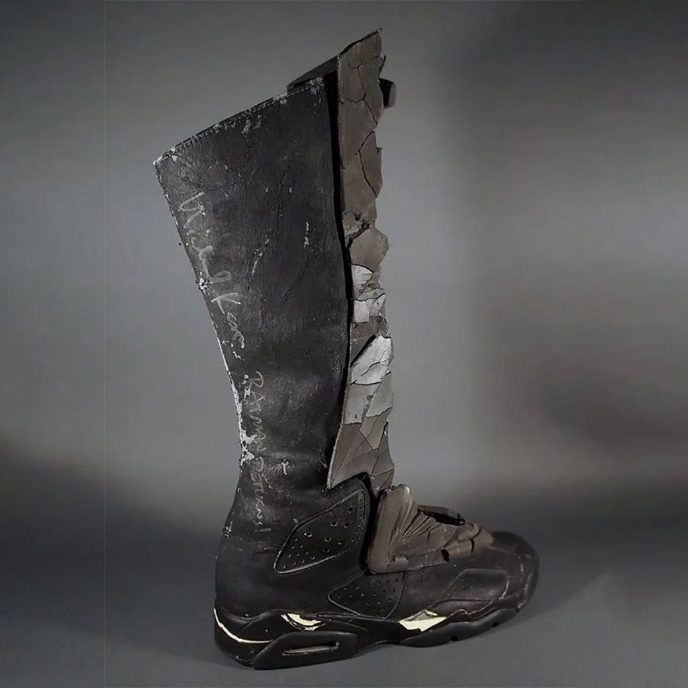What film is associated with this shoe?
Please provide a comprehensive answer to the question based on the webpage screenshot.

The caption states that custom Air Jordan 6s were worn by Michael Keaton in his portrayal of Batman in the film 'Batman Returns', establishing a connection between the shoe and the film.